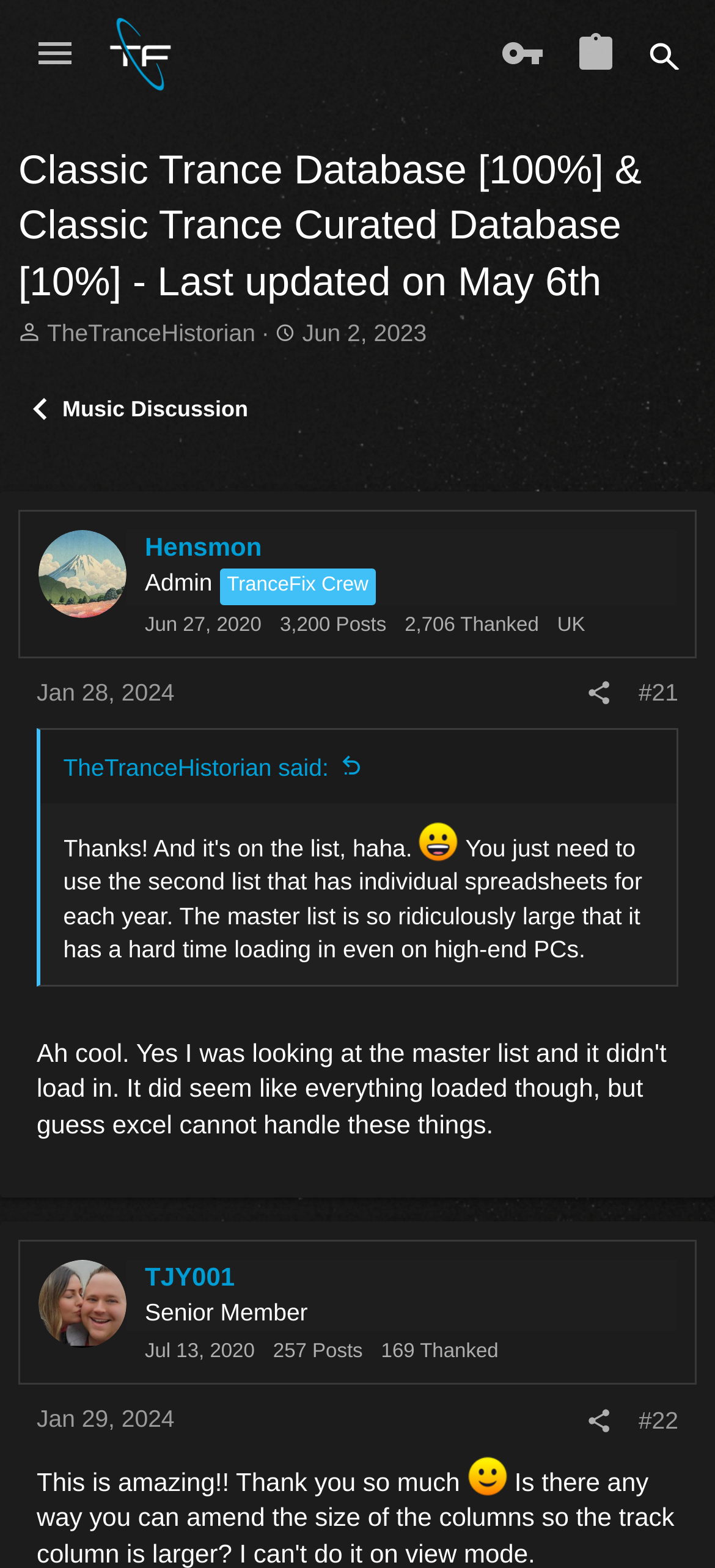Please find the bounding box coordinates of the element that must be clicked to perform the given instruction: "Reply to the thread". The coordinates should be four float numbers from 0 to 1, i.e., [left, top, right, bottom].

[0.051, 0.464, 0.949, 0.741]